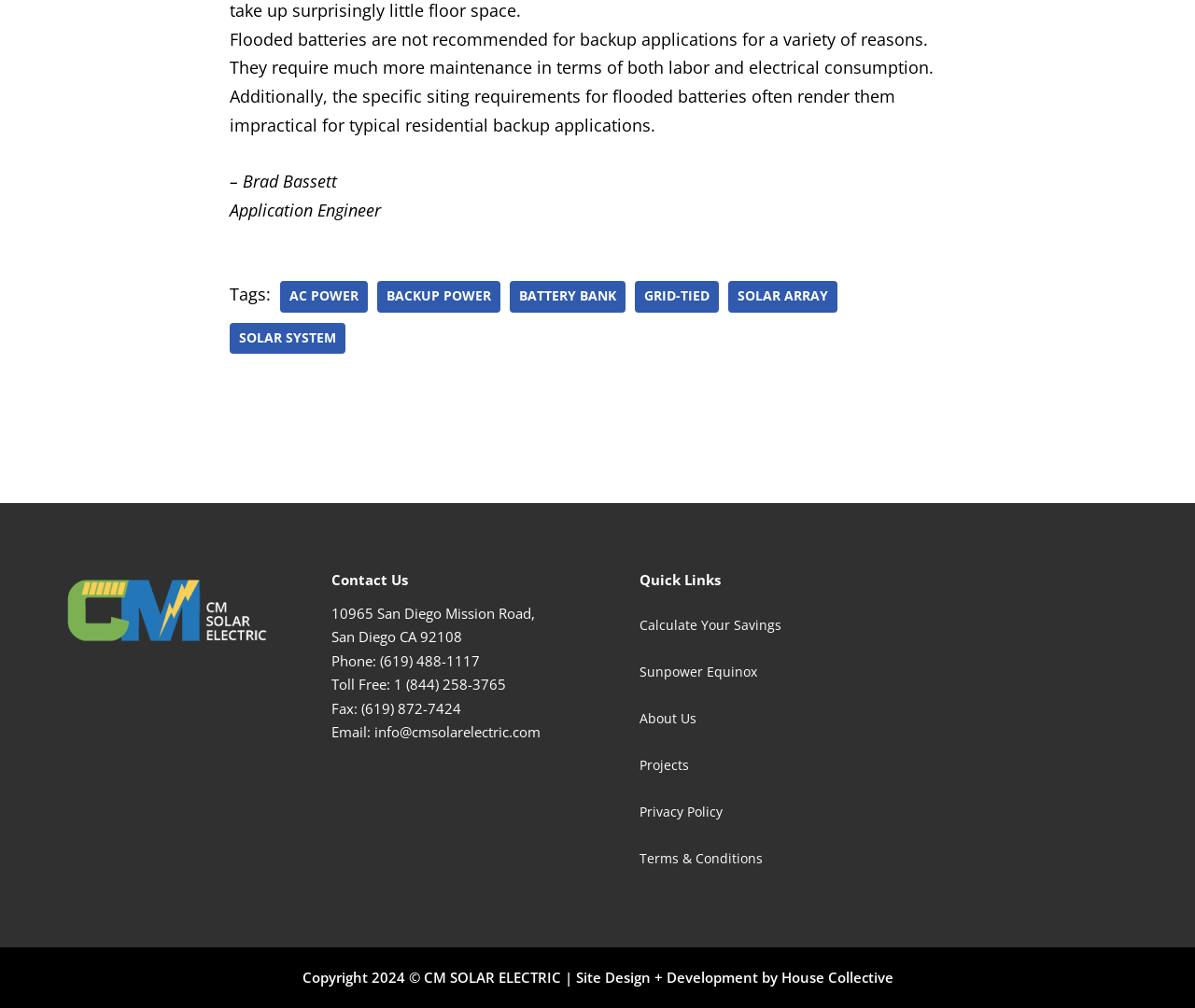Identify the bounding box coordinates for the UI element mentioned here: "Calculate Your Savings". Provide the coordinates as four float values between 0 and 1, i.e., [left, top, right, bottom].

[0.52, 0.597, 0.695, 0.643]